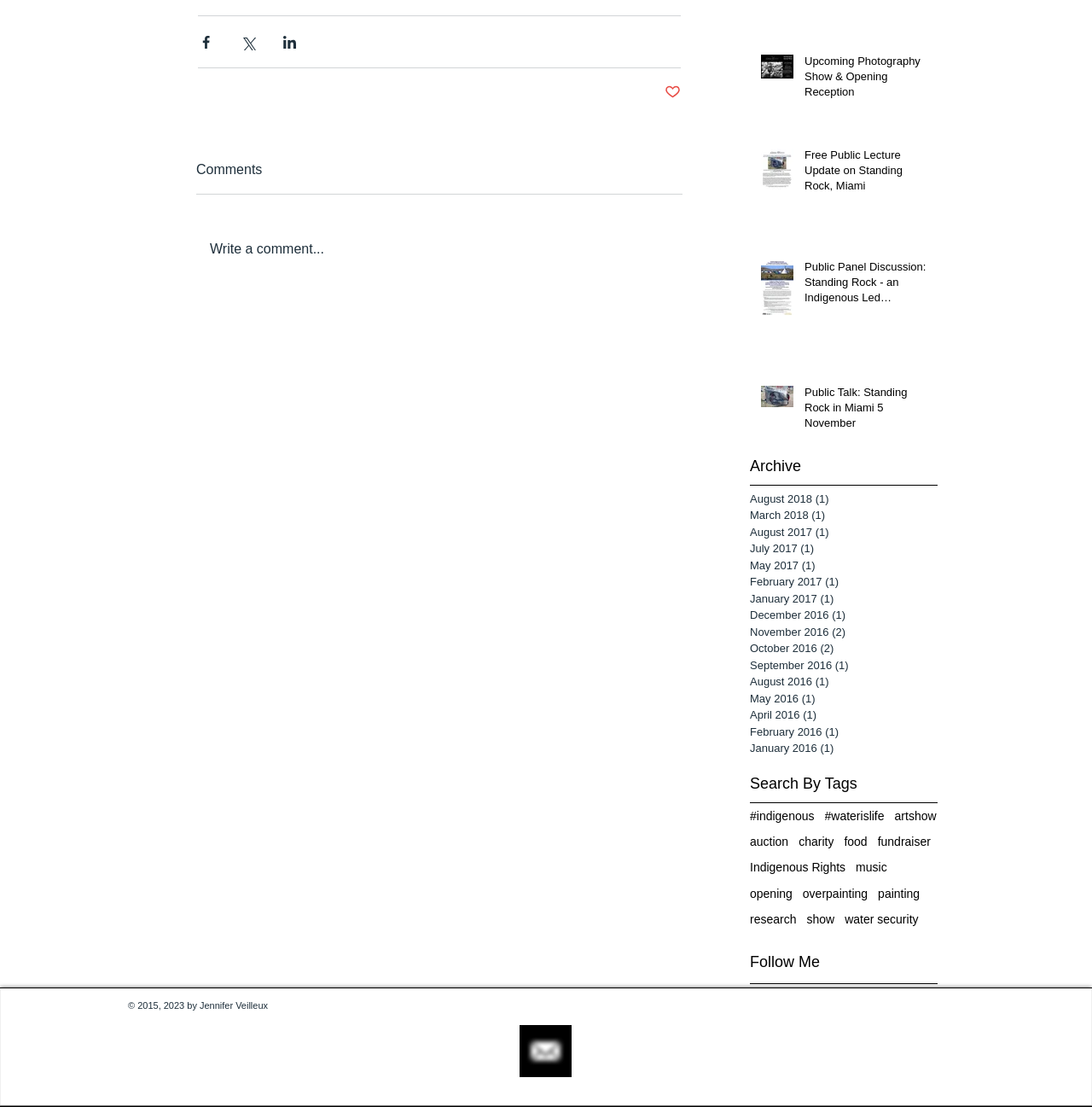Identify the bounding box coordinates of the clickable region necessary to fulfill the following instruction: "Search by tag 'indigenous'". The bounding box coordinates should be four float numbers between 0 and 1, i.e., [left, top, right, bottom].

[0.687, 0.73, 0.746, 0.744]